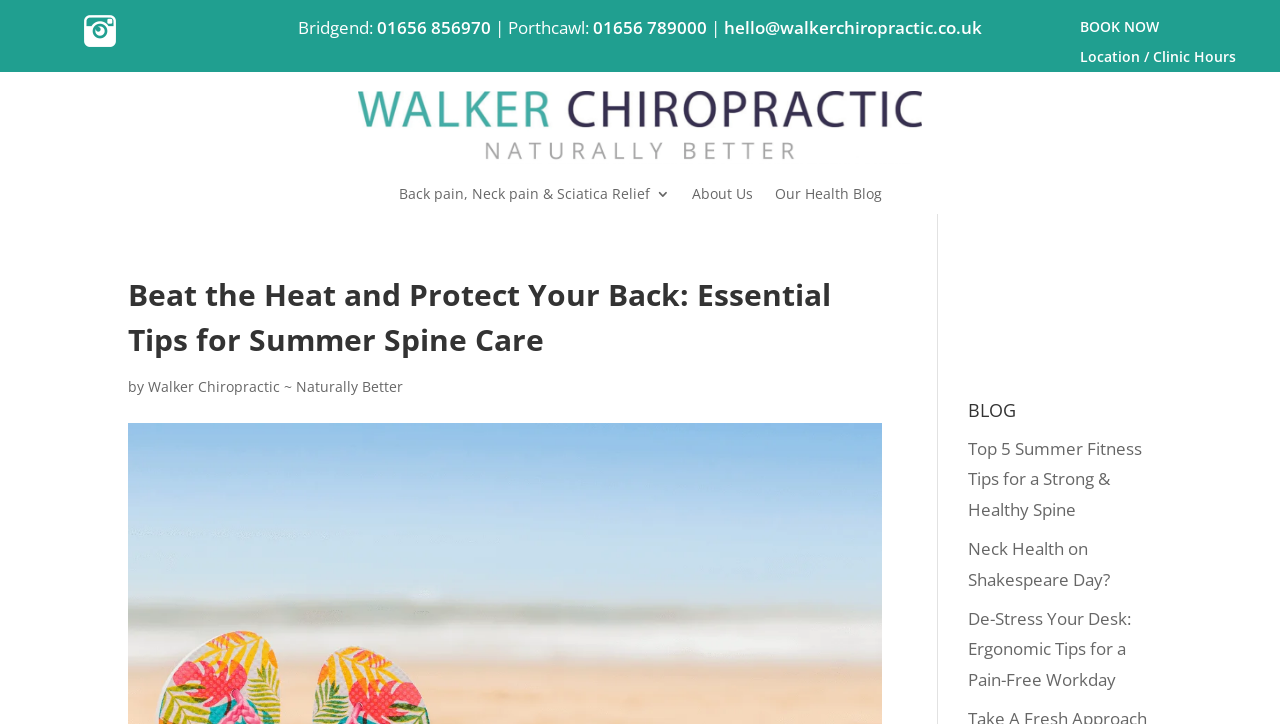Determine the bounding box coordinates for the UI element with the following description: "hello@walkerchiropractic.co.uk". The coordinates should be four float numbers between 0 and 1, represented as [left, top, right, bottom].

[0.566, 0.022, 0.767, 0.054]